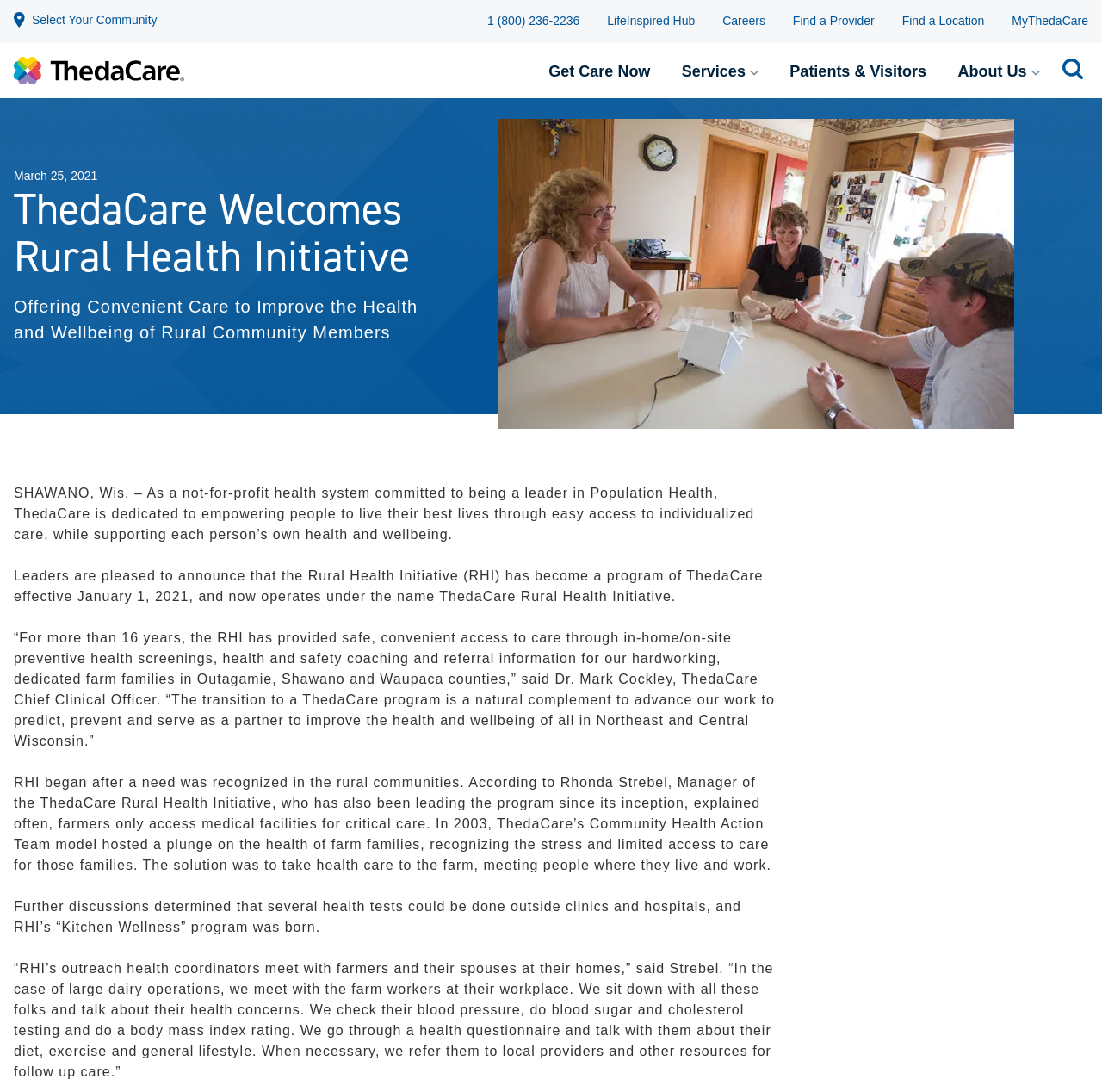What is the first clinical service listed?
Use the information from the screenshot to give a comprehensive response to the question.

I found the answer by looking at the 'Services' section of the webpage. The first clinical service listed is 'Primary Care', which is a link under the 'CLINICAL SERVICES' heading.